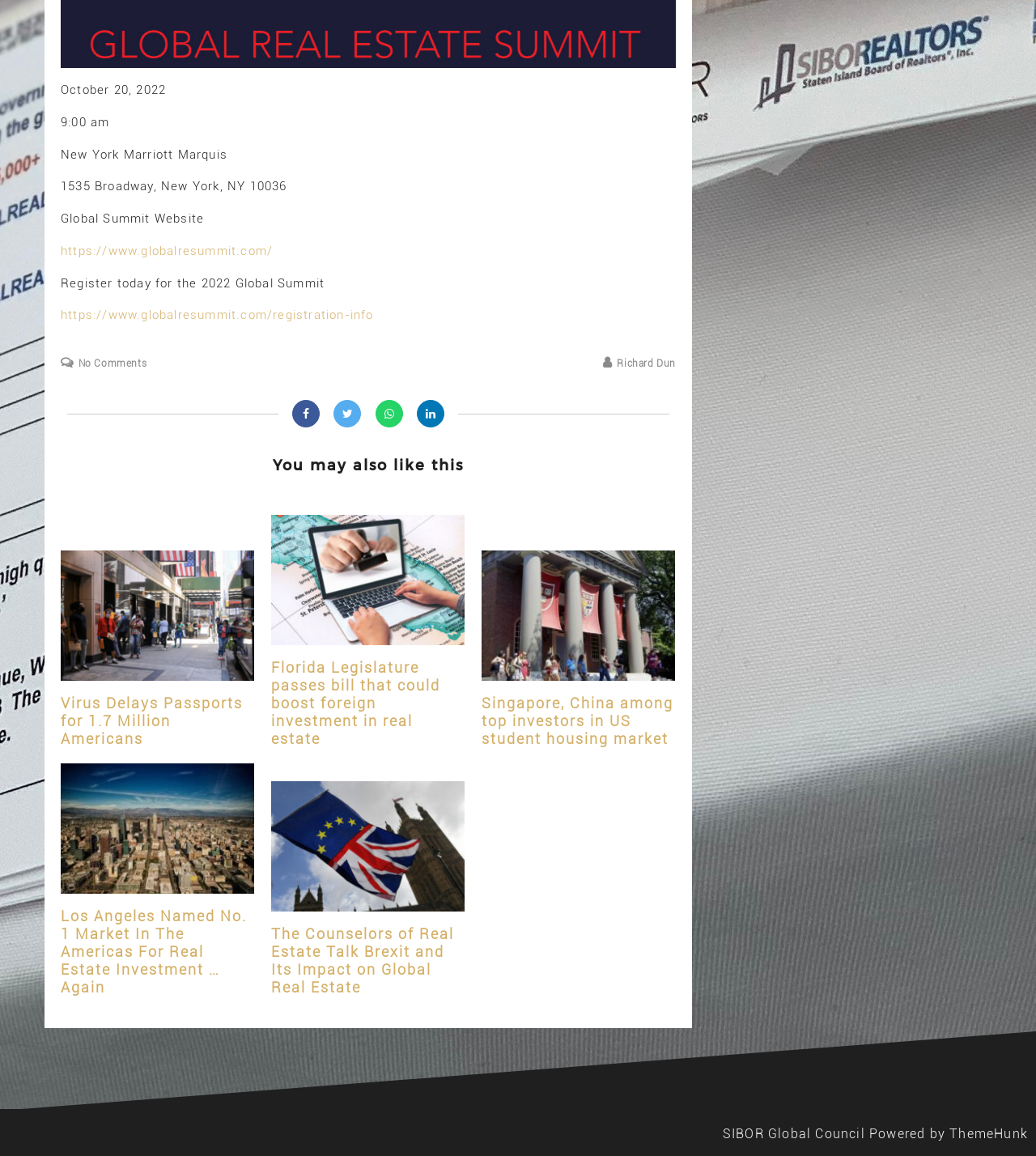Specify the bounding box coordinates of the element's region that should be clicked to achieve the following instruction: "Visit the Global Summit Website". The bounding box coordinates consist of four float numbers between 0 and 1, in the format [left, top, right, bottom].

[0.059, 0.211, 0.263, 0.223]